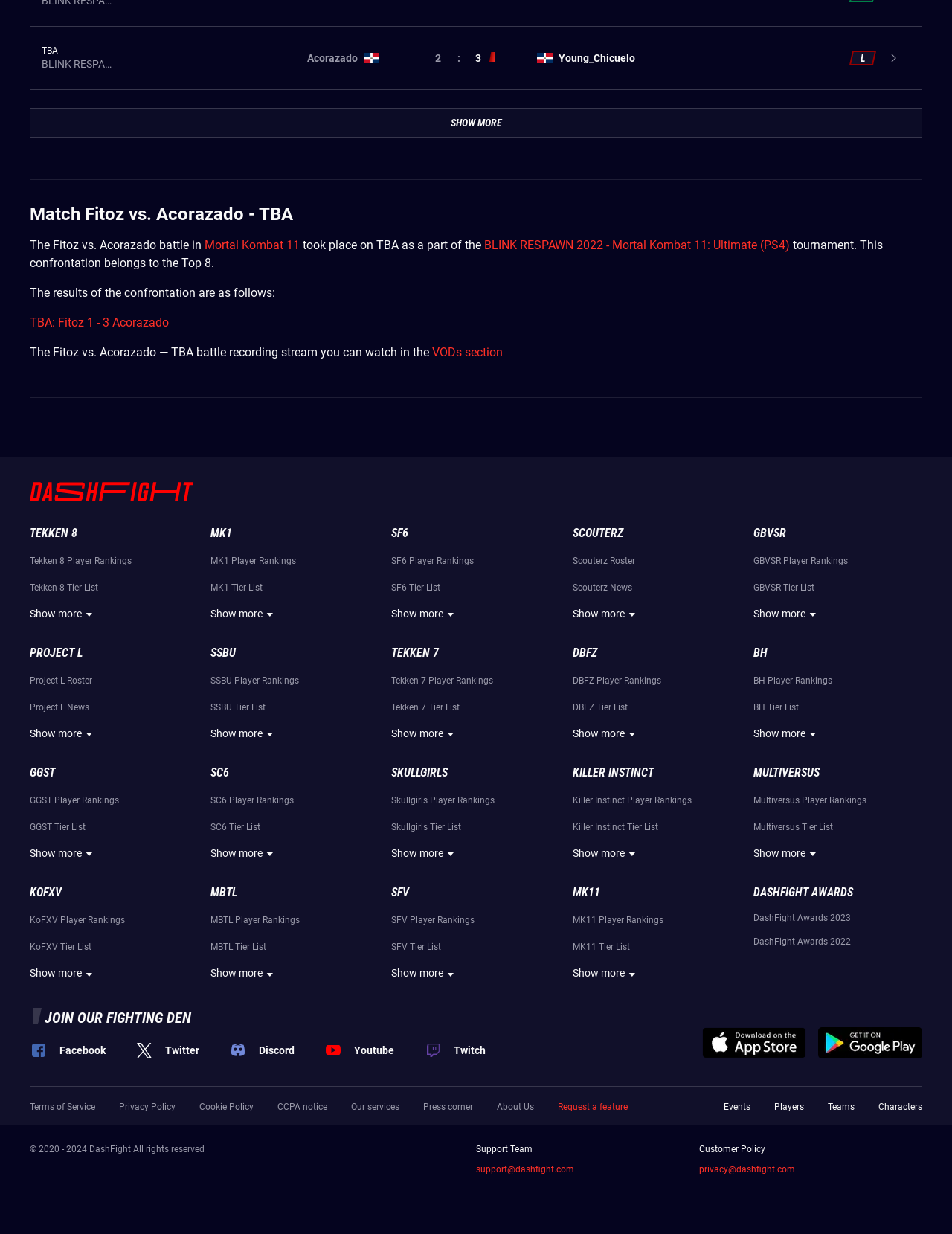Given the description Tekken 7 Tier List, predict the bounding box coordinates of the UI element. Ensure the coordinates are in the format (top-left x, top-left y, bottom-right x, bottom-right y) and all values are between 0 and 1.

[0.411, 0.569, 0.483, 0.577]